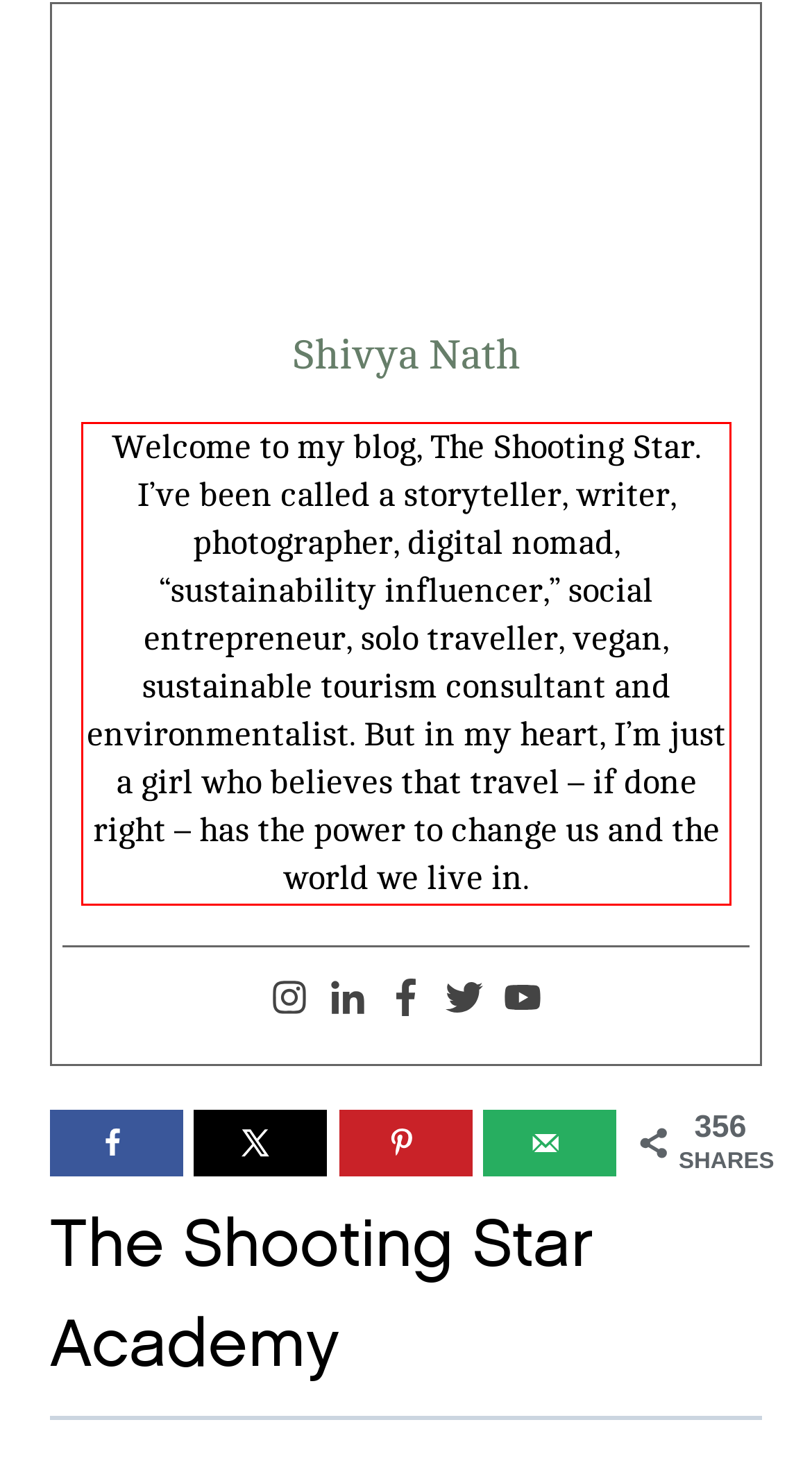You are provided with a screenshot of a webpage that includes a UI element enclosed in a red rectangle. Extract the text content inside this red rectangle.

Welcome to my blog, The Shooting Star. I’ve been called a storyteller, writer, photographer, digital nomad, “sustainability influencer,” social entrepreneur, solo traveller, vegan, sustainable tourism consultant and environmentalist. But in my heart, I’m just a girl who believes that travel – if done right – has the power to change us and the world we live in.